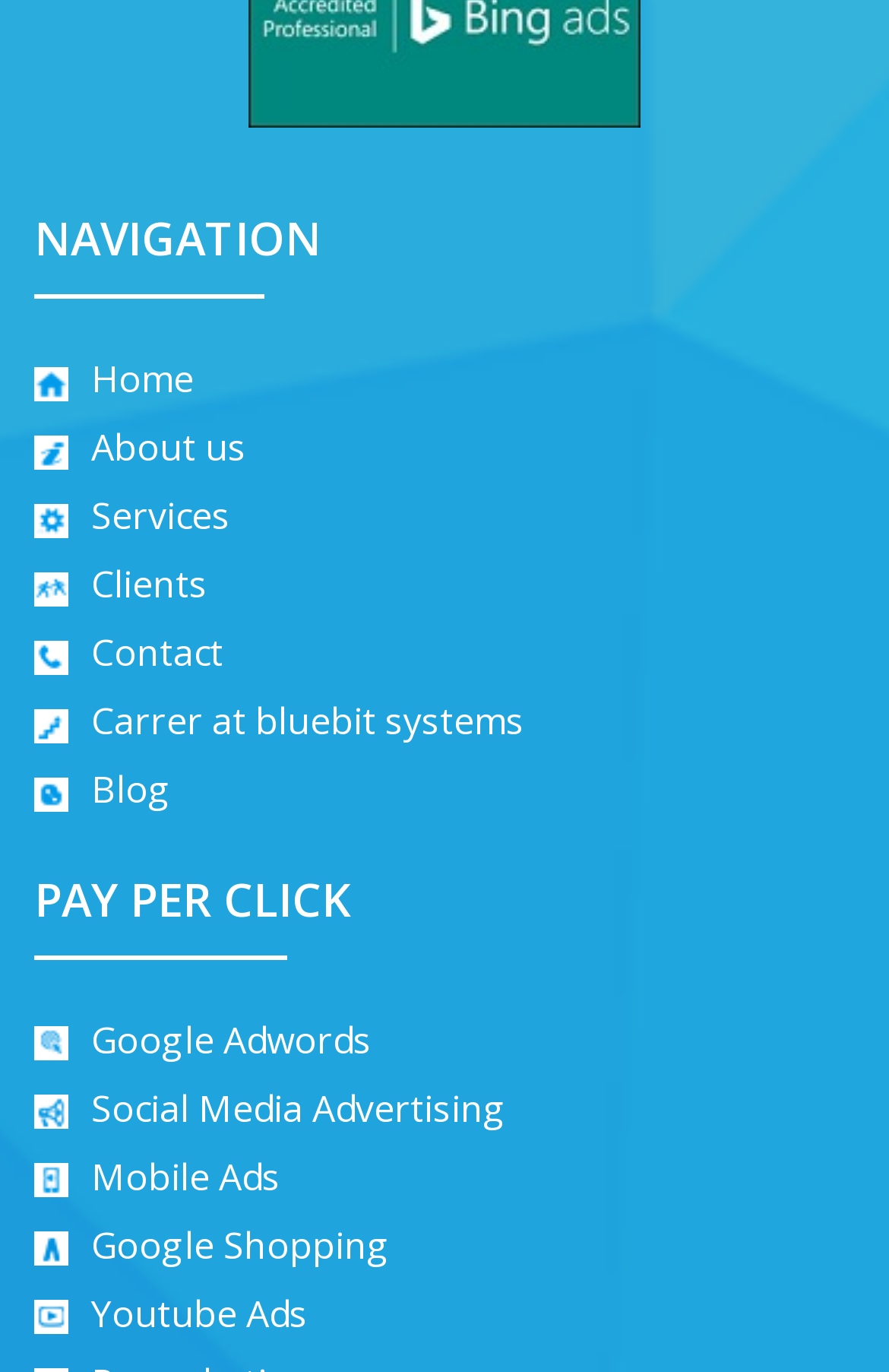Indicate the bounding box coordinates of the element that needs to be clicked to satisfy the following instruction: "Visit the Blog page". The coordinates should be four float numbers between 0 and 1, i.e., [left, top, right, bottom].

[0.038, 0.557, 0.192, 0.594]